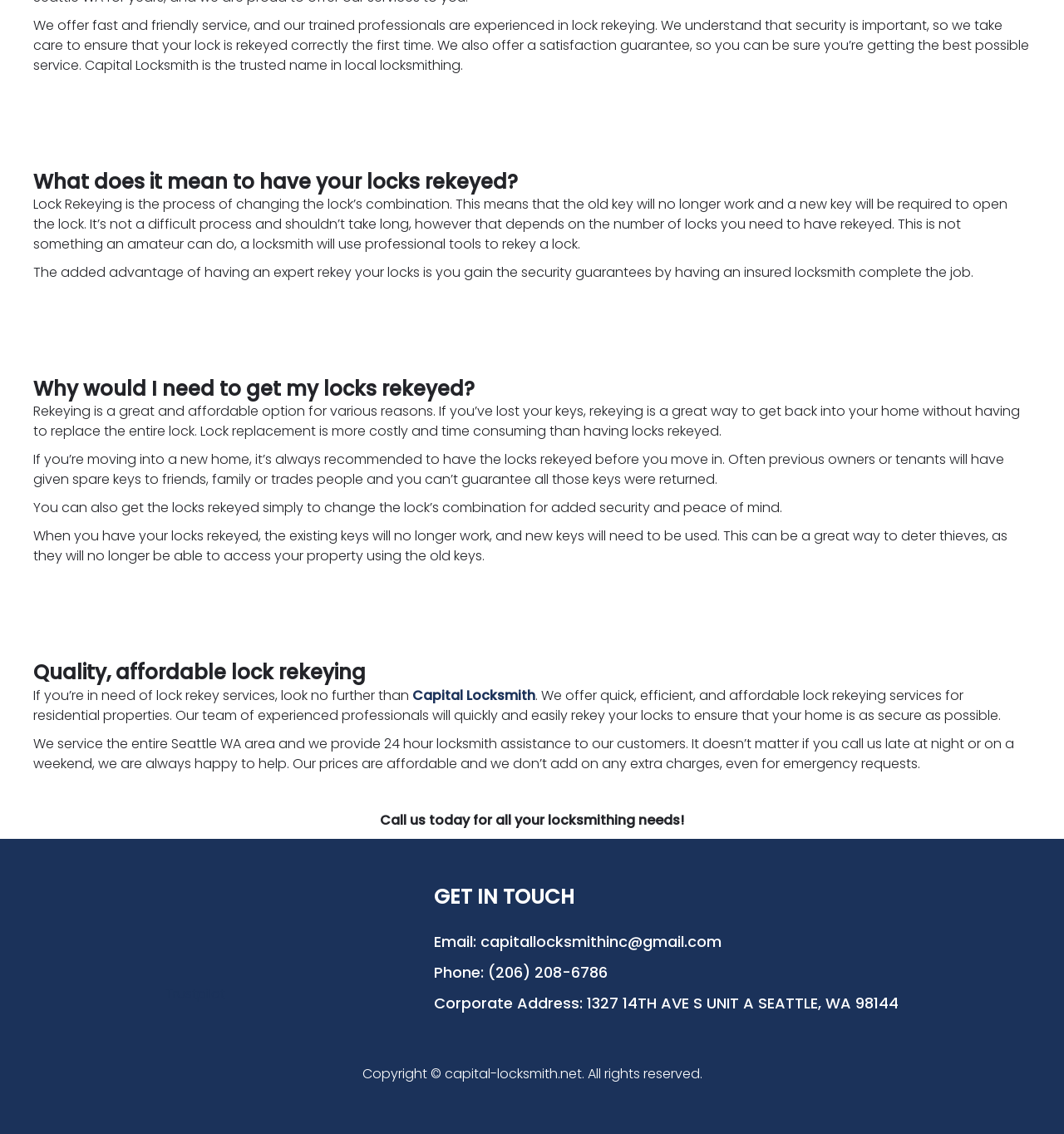Answer the question briefly using a single word or phrase: 
What area does Capital Locksmith service?

Seattle WA